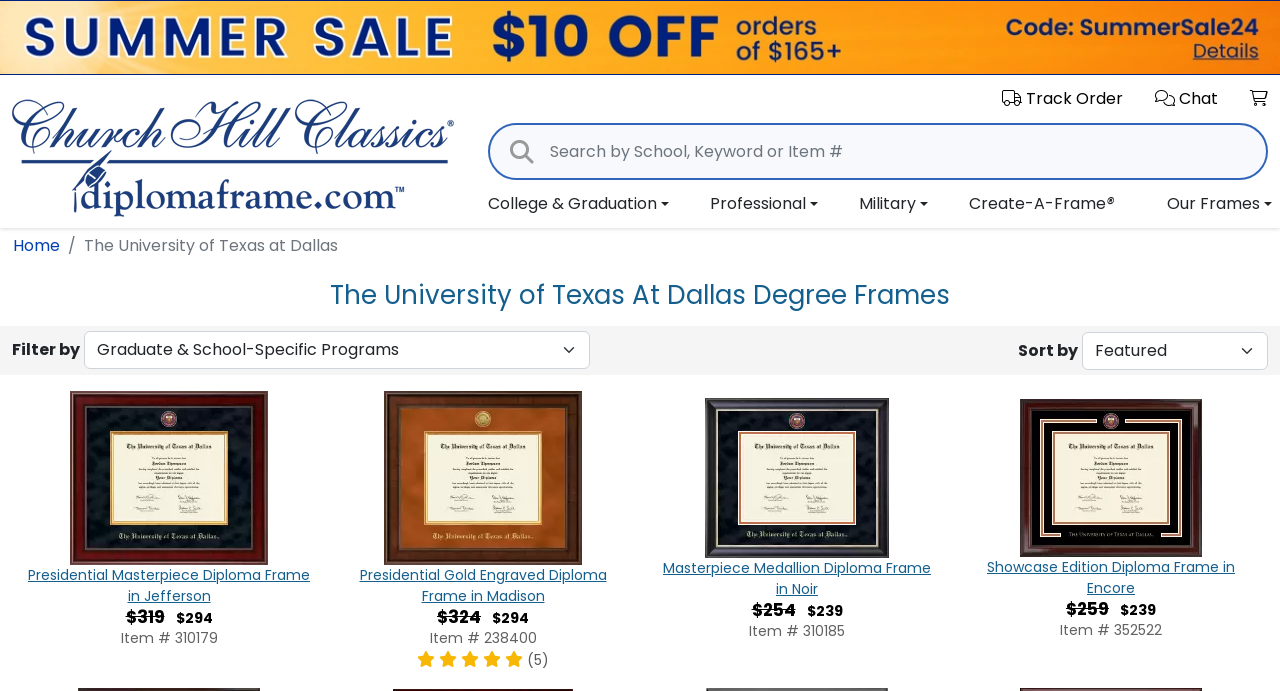Highlight the bounding box coordinates of the element that should be clicked to carry out the following instruction: "Track your order". The coordinates must be given as four float numbers ranging from 0 to 1, i.e., [left, top, right, bottom].

[0.783, 0.126, 0.877, 0.159]